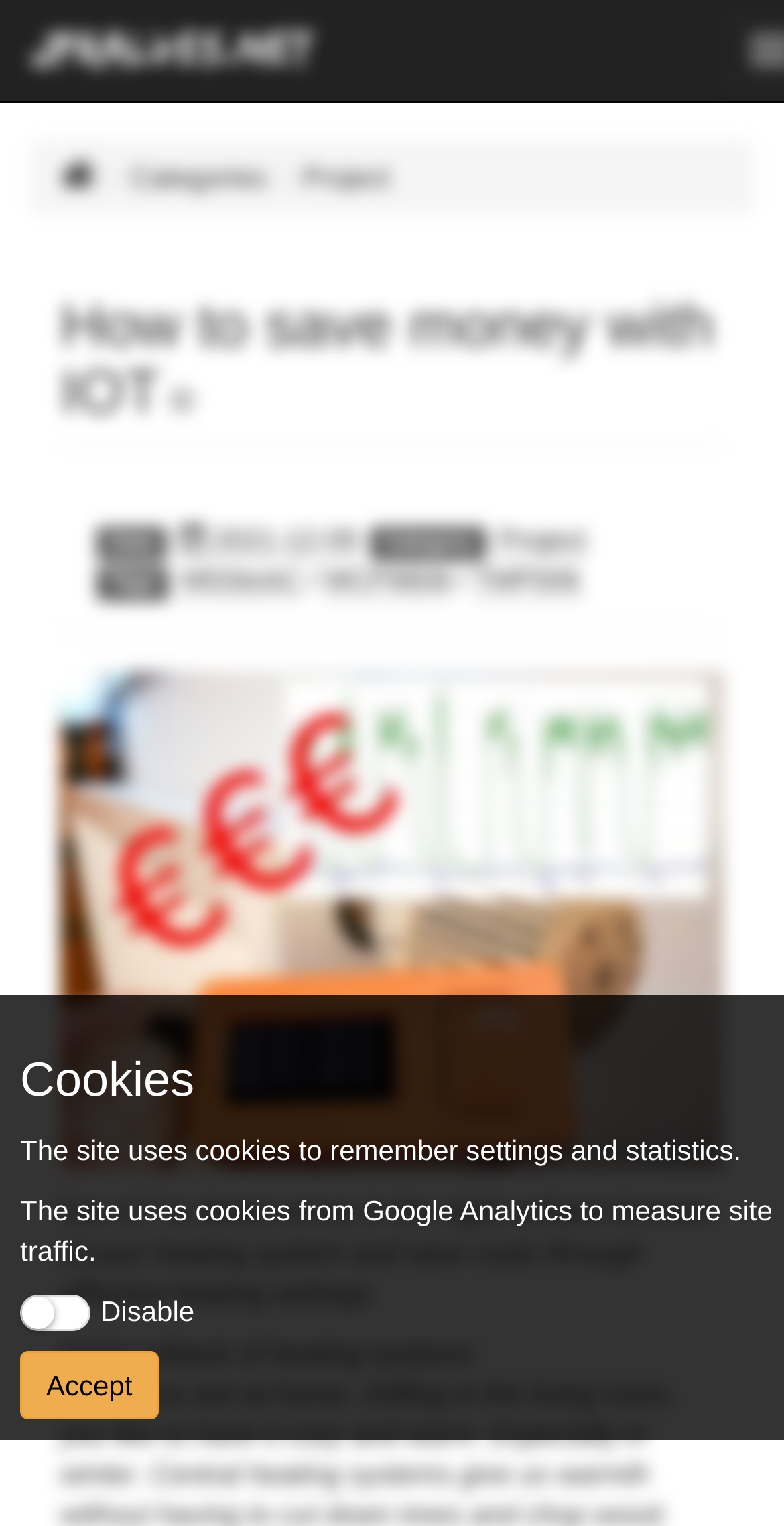Locate the bounding box coordinates of the clickable element to fulfill the following instruction: "view tags". Provide the coordinates as four float numbers between 0 and 1 in the format [left, top, right, bottom].

[0.139, 0.374, 0.2, 0.39]